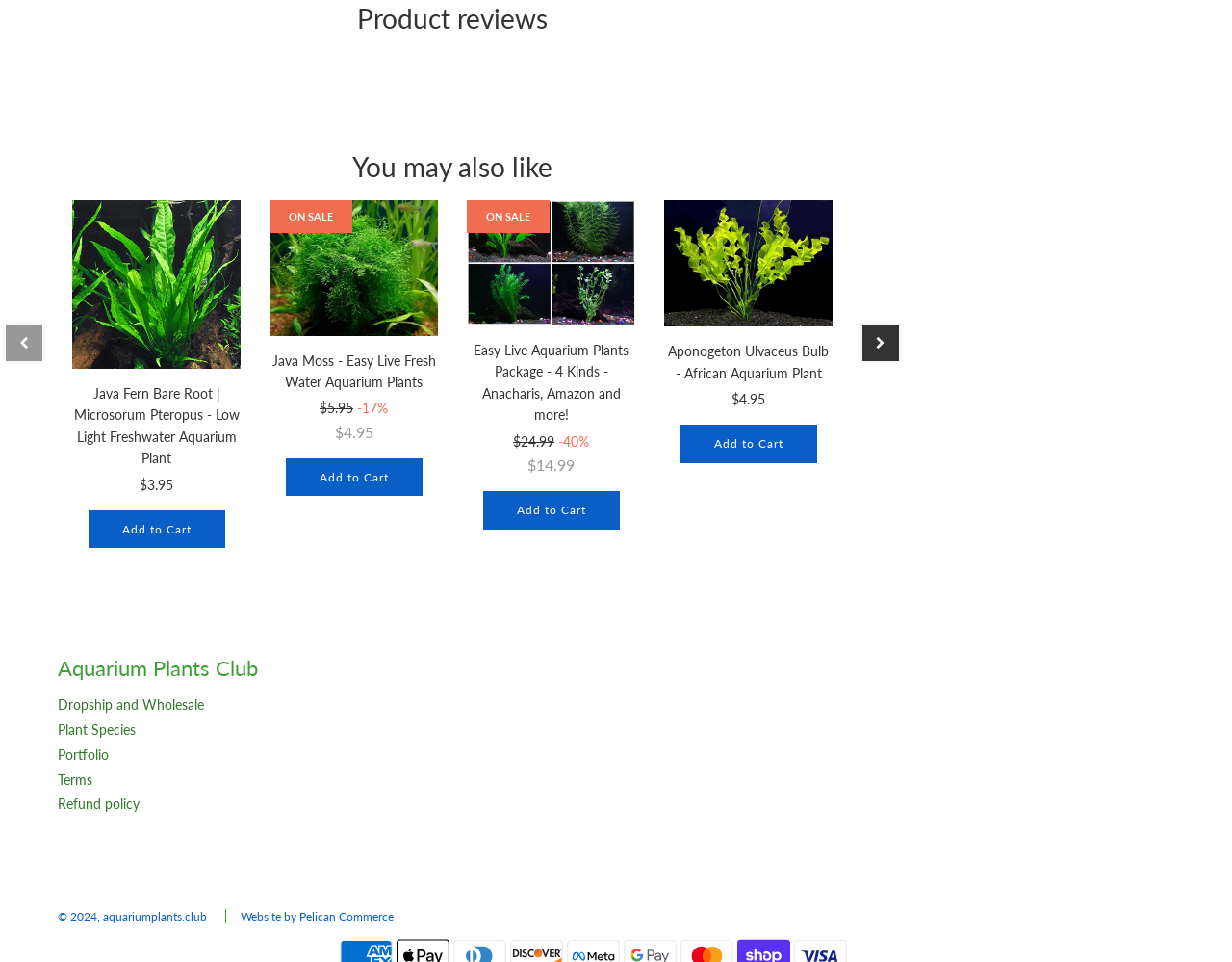Give the bounding box coordinates for the element described as: "Crazy Rummy Rules".

None